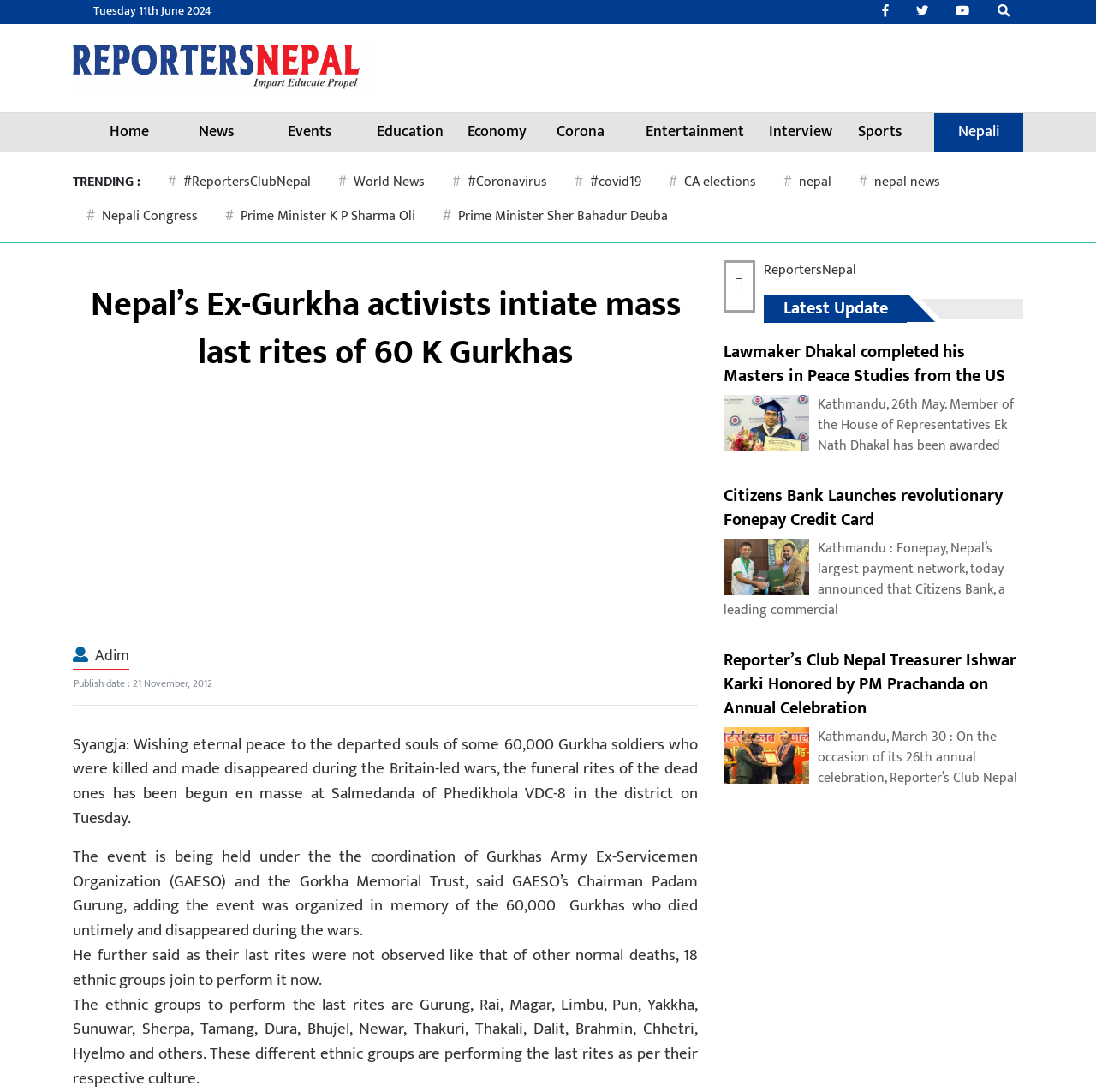Can you specify the bounding box coordinates of the area that needs to be clicked to fulfill the following instruction: "Click the 'Logo' link"?

[0.066, 0.051, 0.34, 0.072]